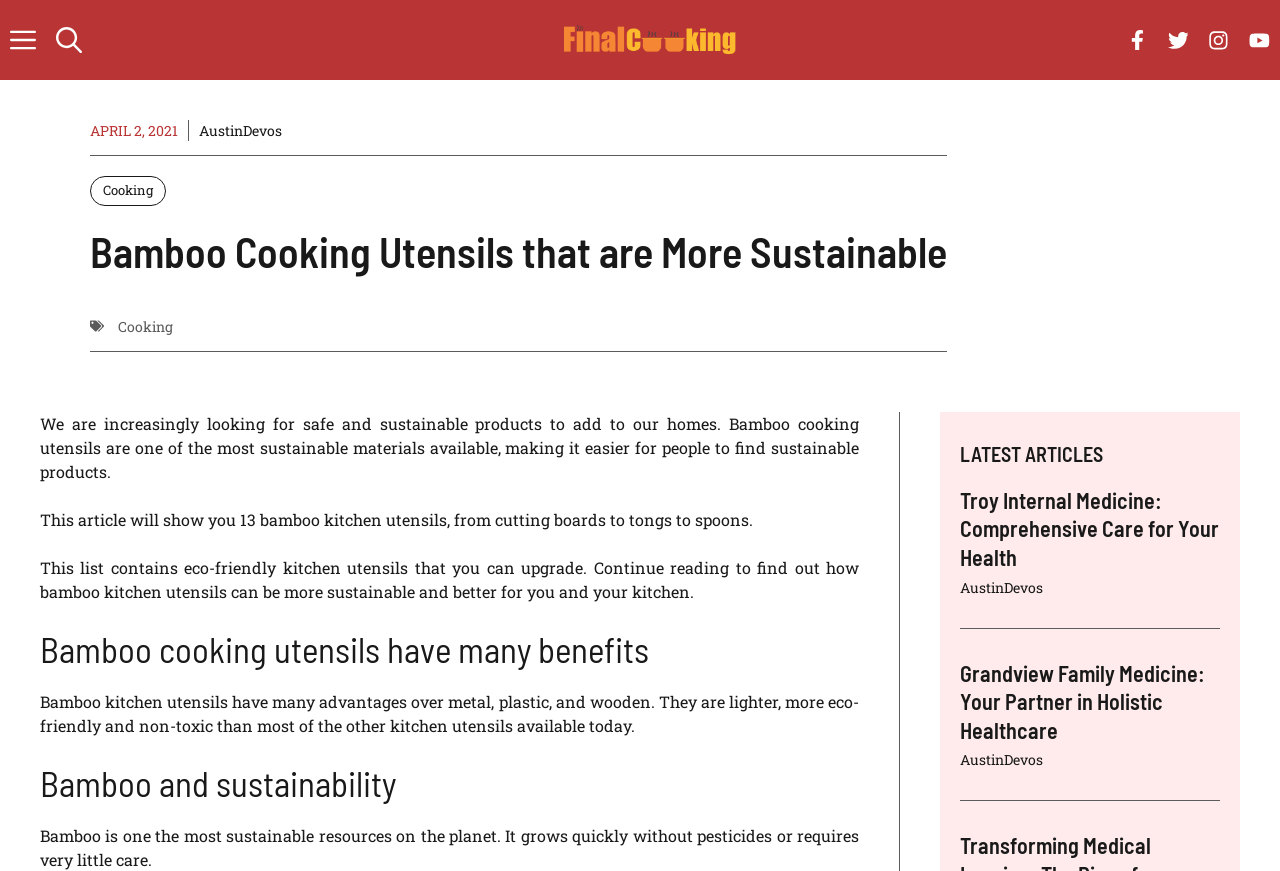What is the author of the article?
Look at the image and respond to the question as thoroughly as possible.

The author of the article is mentioned as AustinDevos, which is linked to the author's name in the webpage, specifically in the section 'APRIL 2, 2021'.